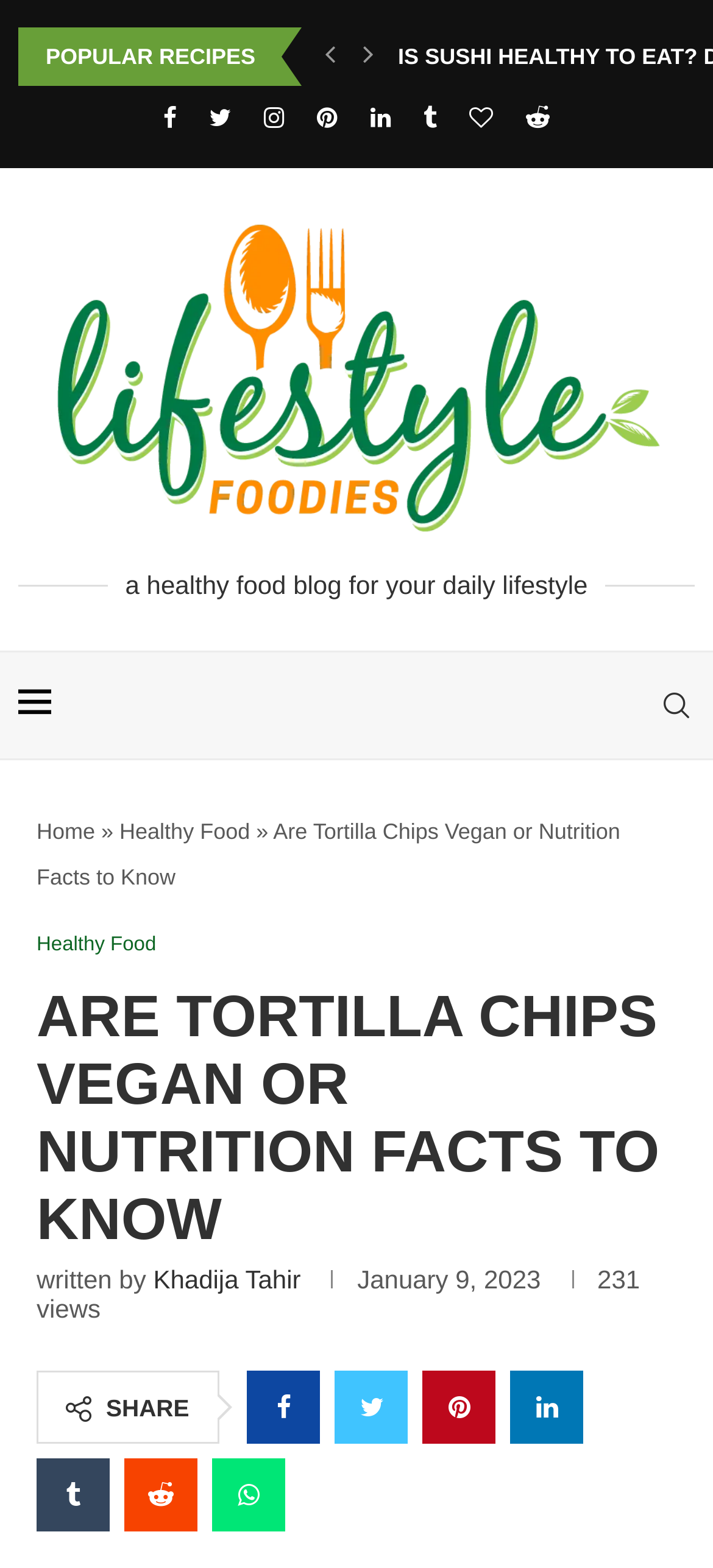What is the author's name of this article?
Please provide an in-depth and detailed response to the question.

The author's name can be found at the bottom of the article, where it says 'written by Khadija Tahir'.